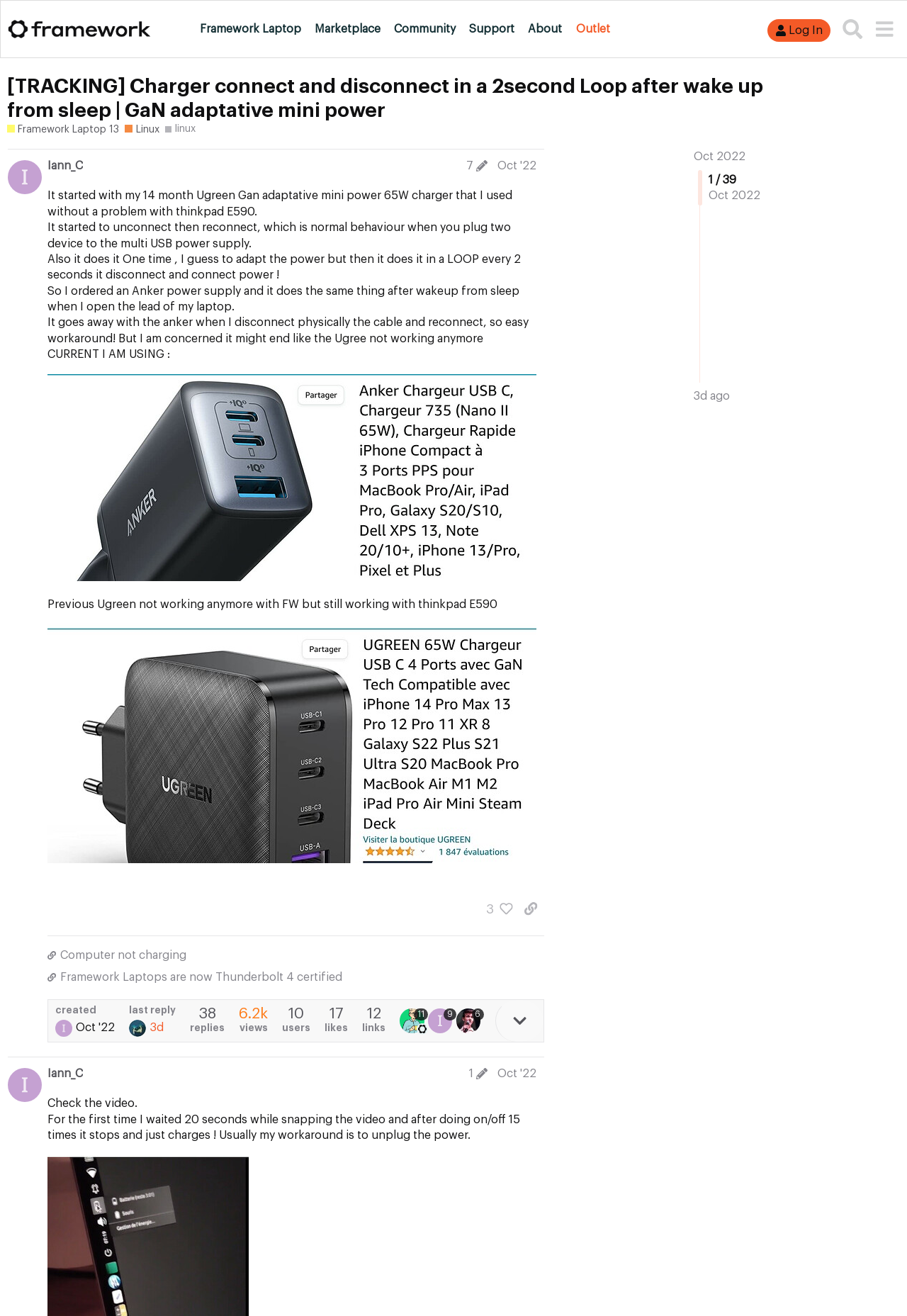Pinpoint the bounding box coordinates of the element to be clicked to execute the instruction: "View the image".

[0.052, 0.284, 0.591, 0.441]